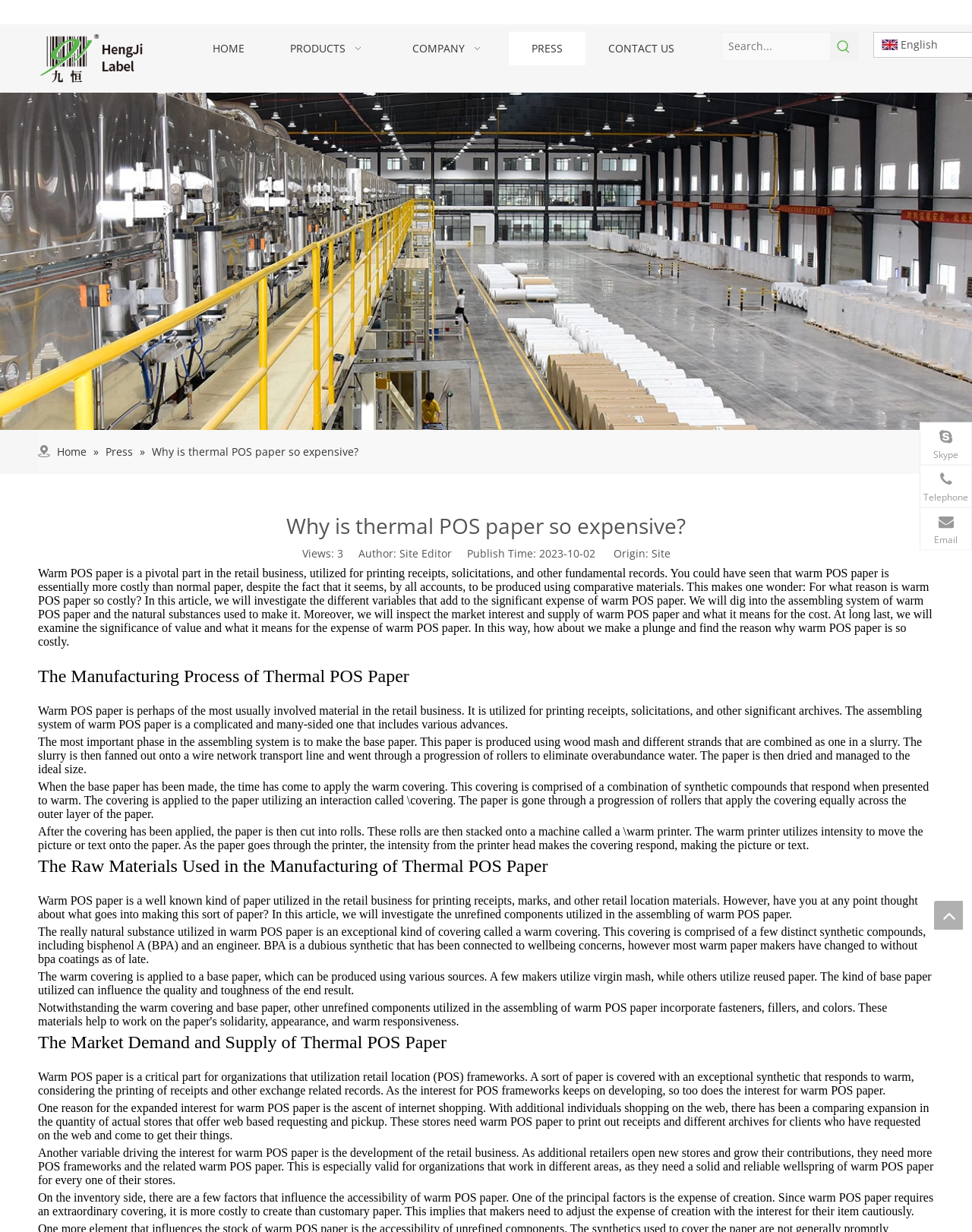What is the main topic of this webpage?
Please elaborate on the answer to the question with detailed information.

Based on the webpage content, the main topic is about thermal POS paper, specifically discussing why it is expensive. The webpage provides an in-depth explanation of the manufacturing process, raw materials used, and market demand and supply of thermal POS paper.